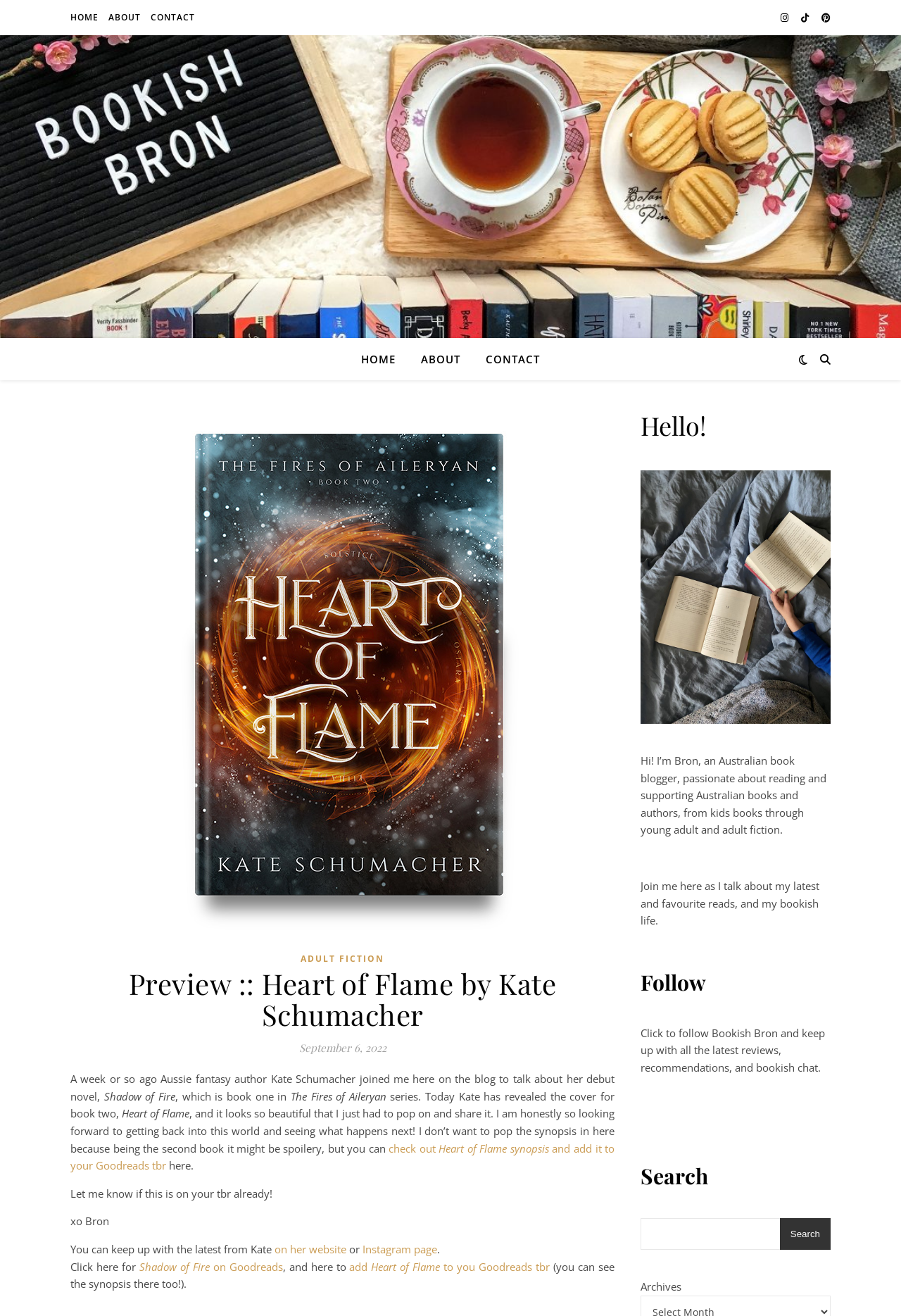Identify the main title of the webpage and generate its text content.

Preview :: Heart of Flame by Kate Schumacher